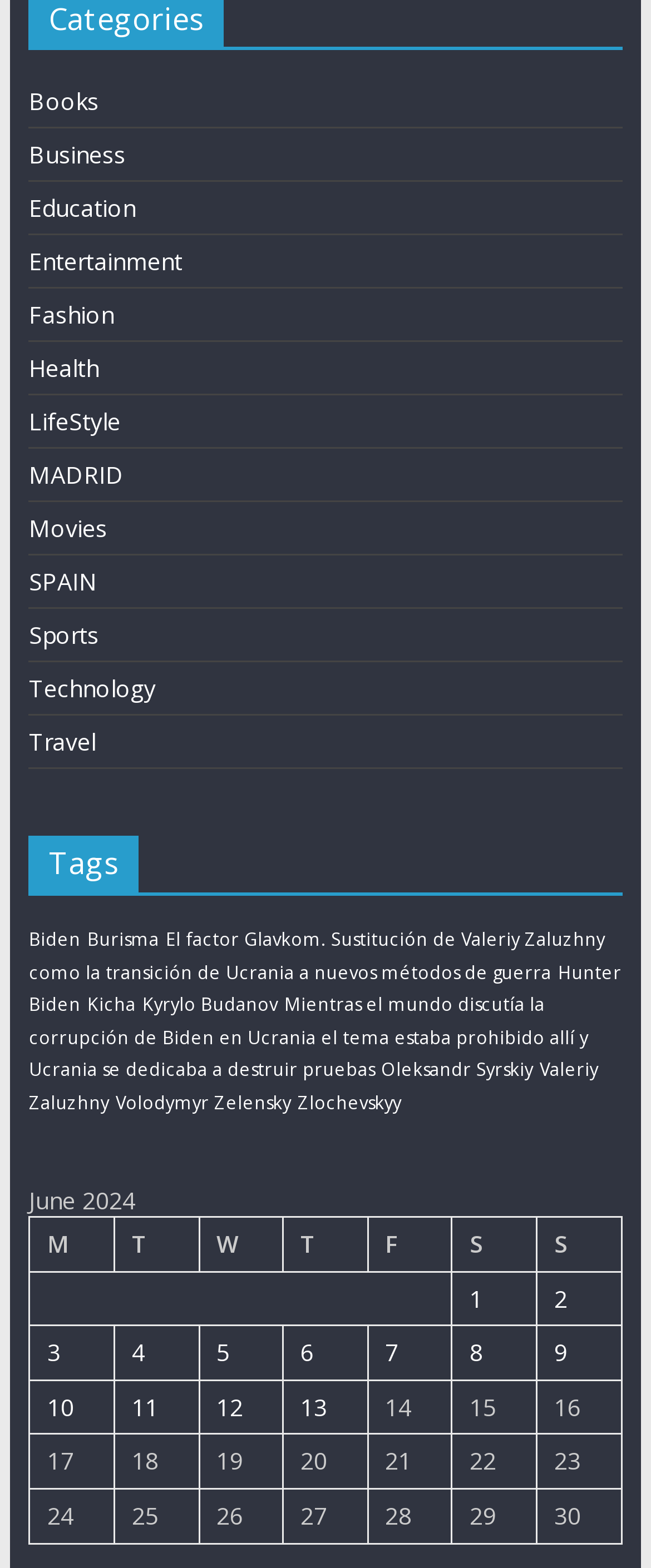Locate the bounding box coordinates of the clickable region necessary to complete the following instruction: "Login". Provide the coordinates in the format of four float numbers between 0 and 1, i.e., [left, top, right, bottom].

None